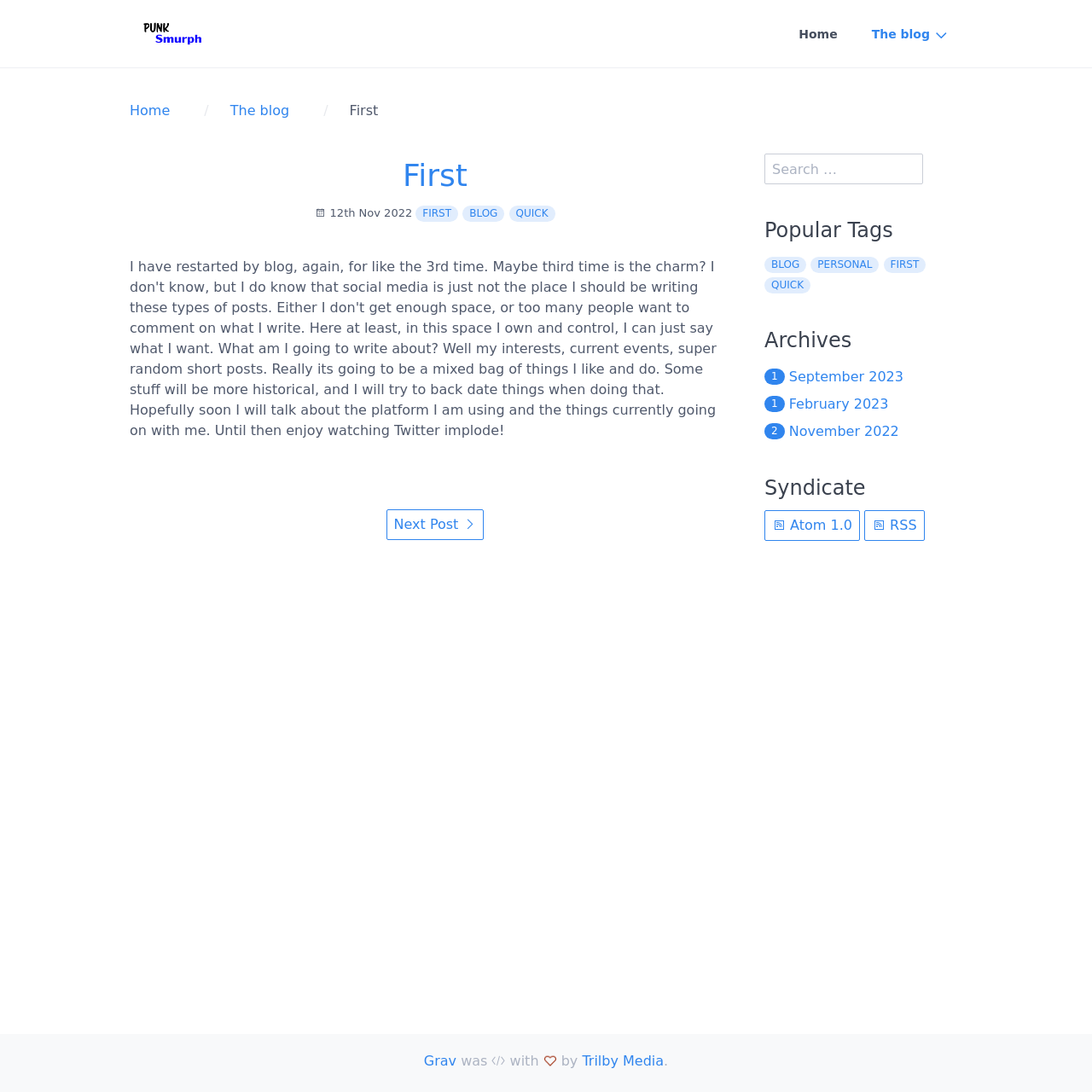Identify the bounding box coordinates of the clickable region required to complete the instruction: "go to home page". The coordinates should be given as four float numbers within the range of 0 and 1, i.e., [left, top, right, bottom].

[0.716, 0.018, 0.783, 0.045]